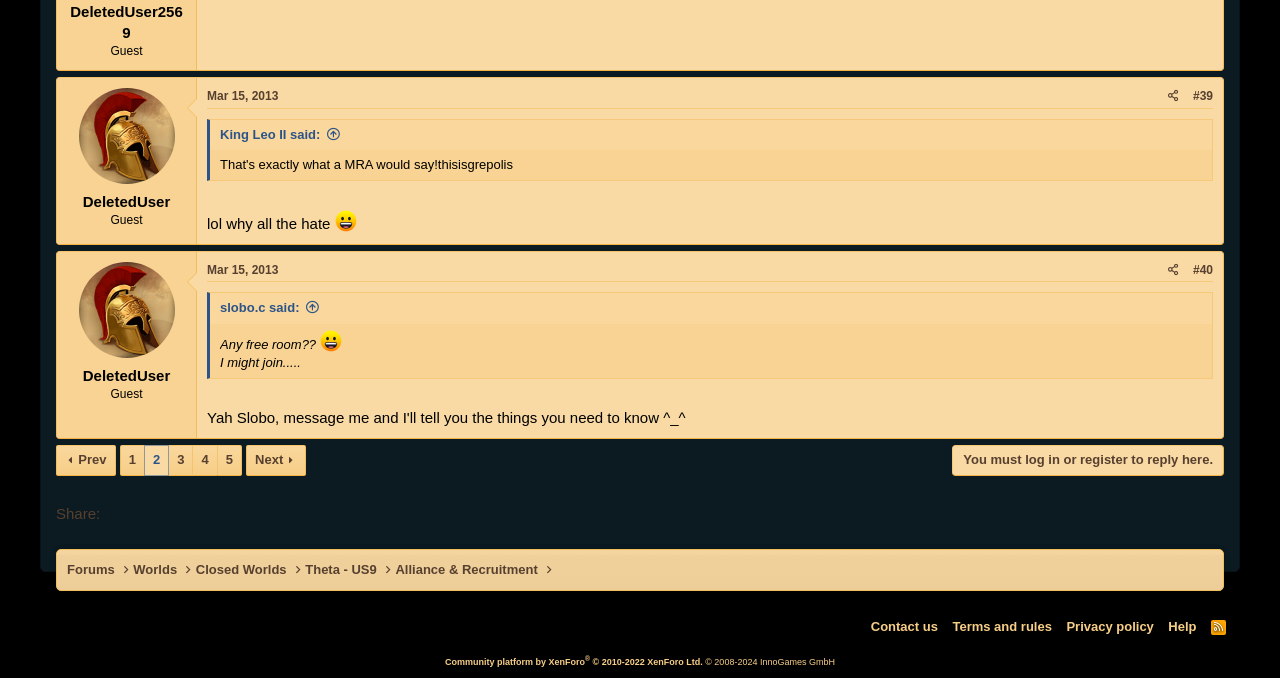How many pages are there in this thread?
Based on the content of the image, thoroughly explain and answer the question.

I counted the number of page links at the bottom of the page, which are labeled '1', '2', '3', '4', and '5'.